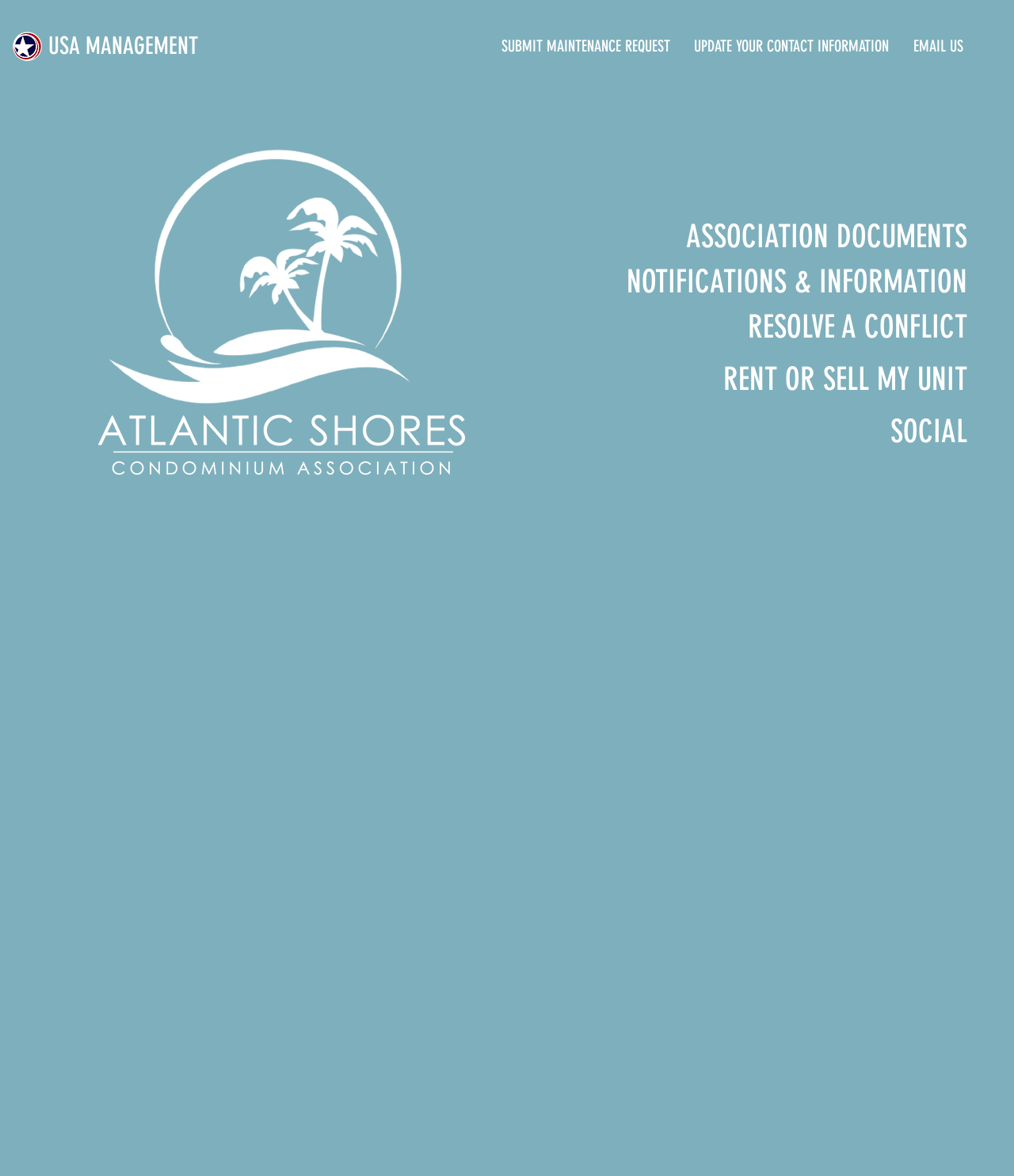How many images are there on the webpage?
Refer to the image and answer the question using a single word or phrase.

2